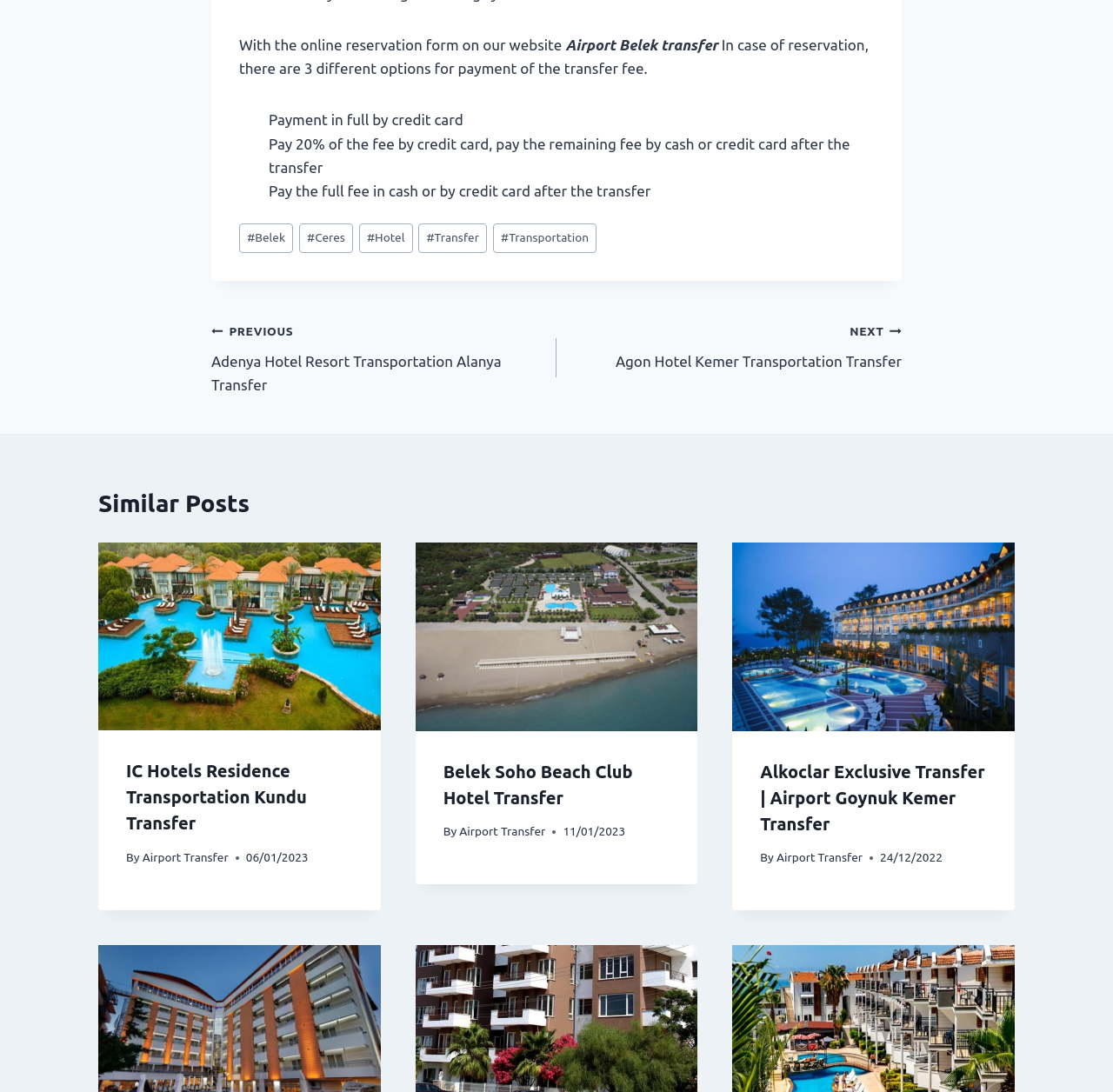Locate the bounding box of the UI element with the following description: "Airport Transfer".

[0.128, 0.779, 0.205, 0.791]